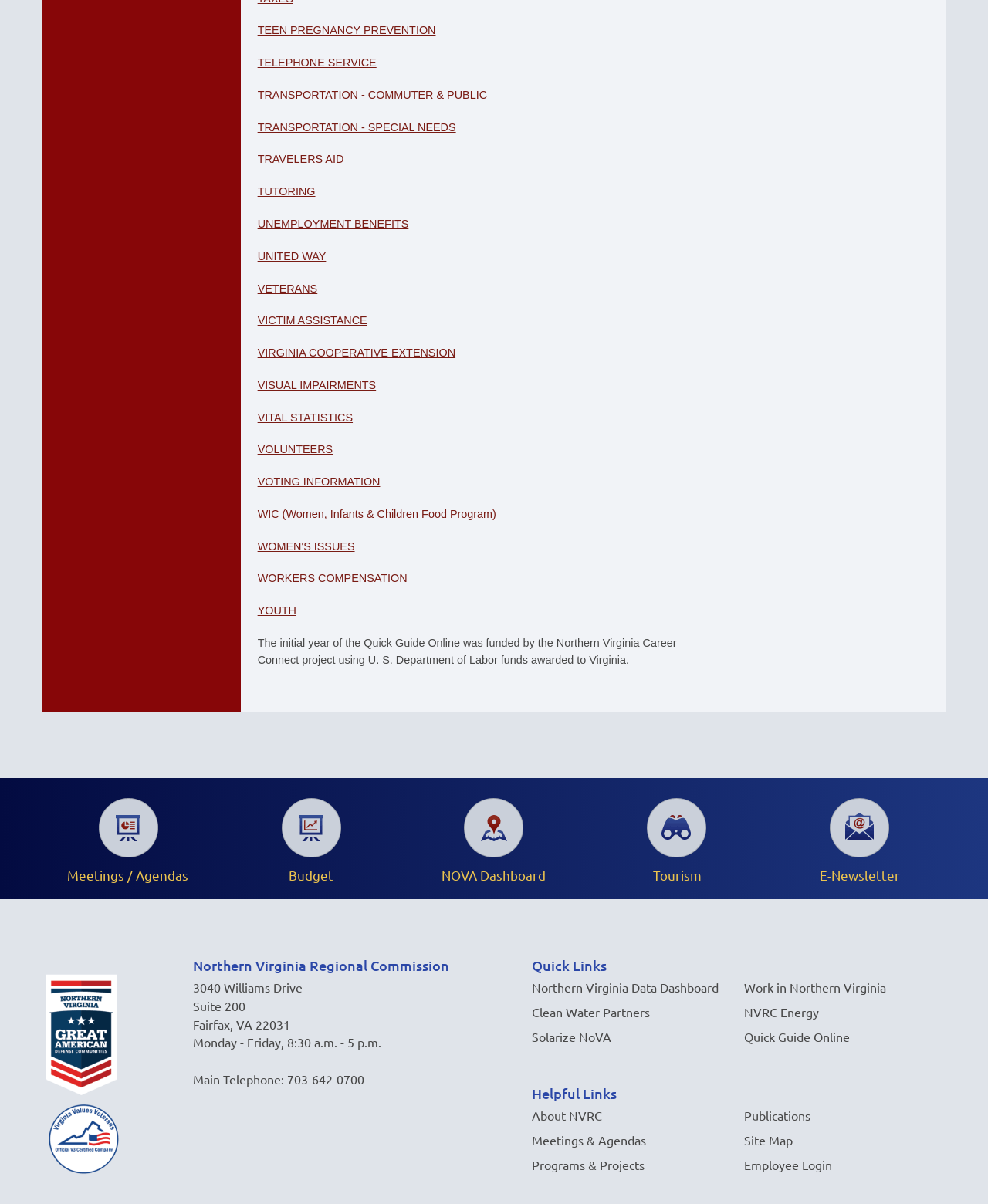Determine the bounding box coordinates of the clickable element to complete this instruction: "Get Quick Guide Online information". Provide the coordinates in the format of four float numbers between 0 and 1, [left, top, right, bottom].

[0.753, 0.84, 0.86, 0.853]